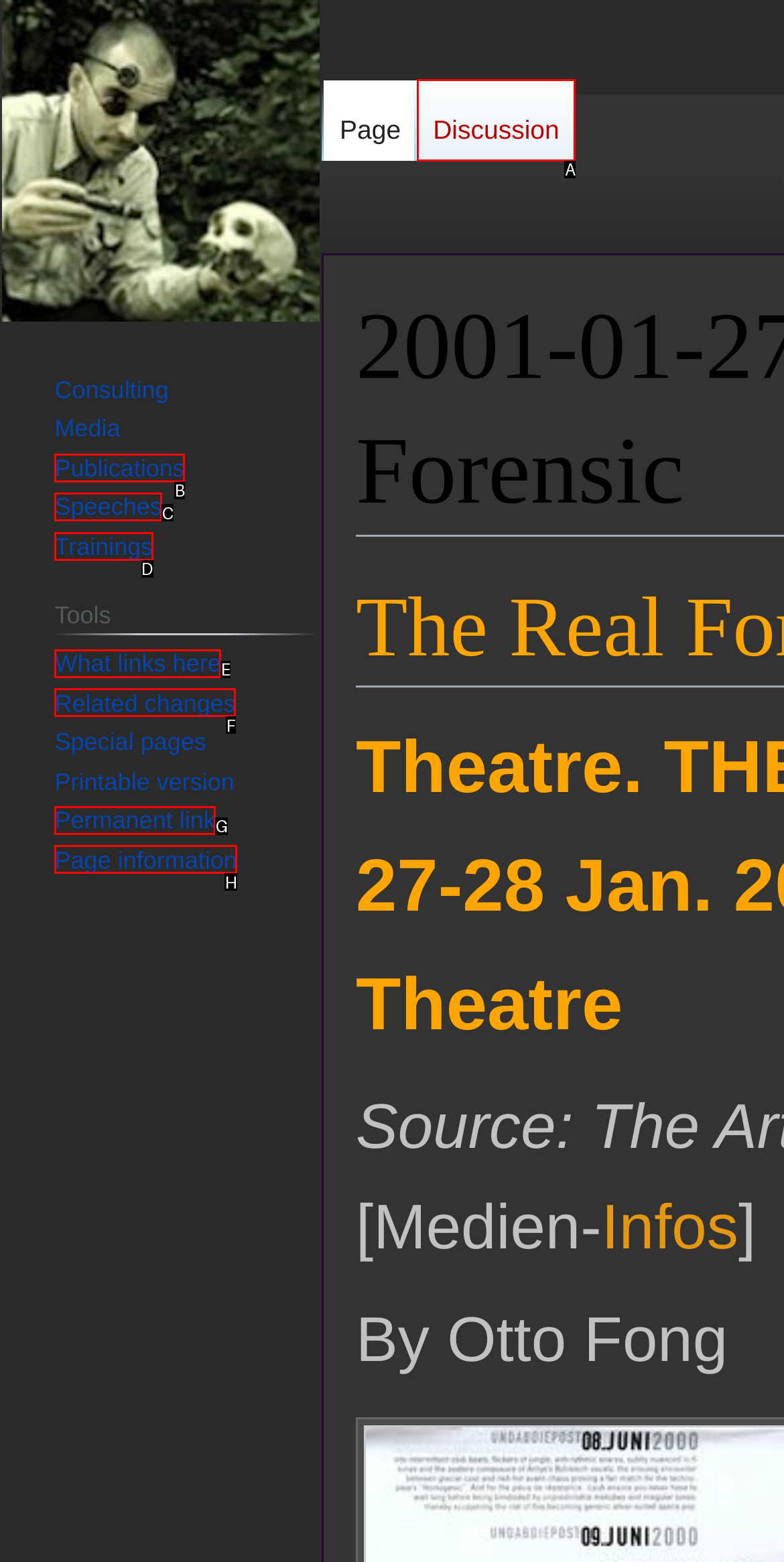Point out the option that needs to be clicked to fulfill the following instruction: Go to the discussion page
Answer with the letter of the appropriate choice from the listed options.

A